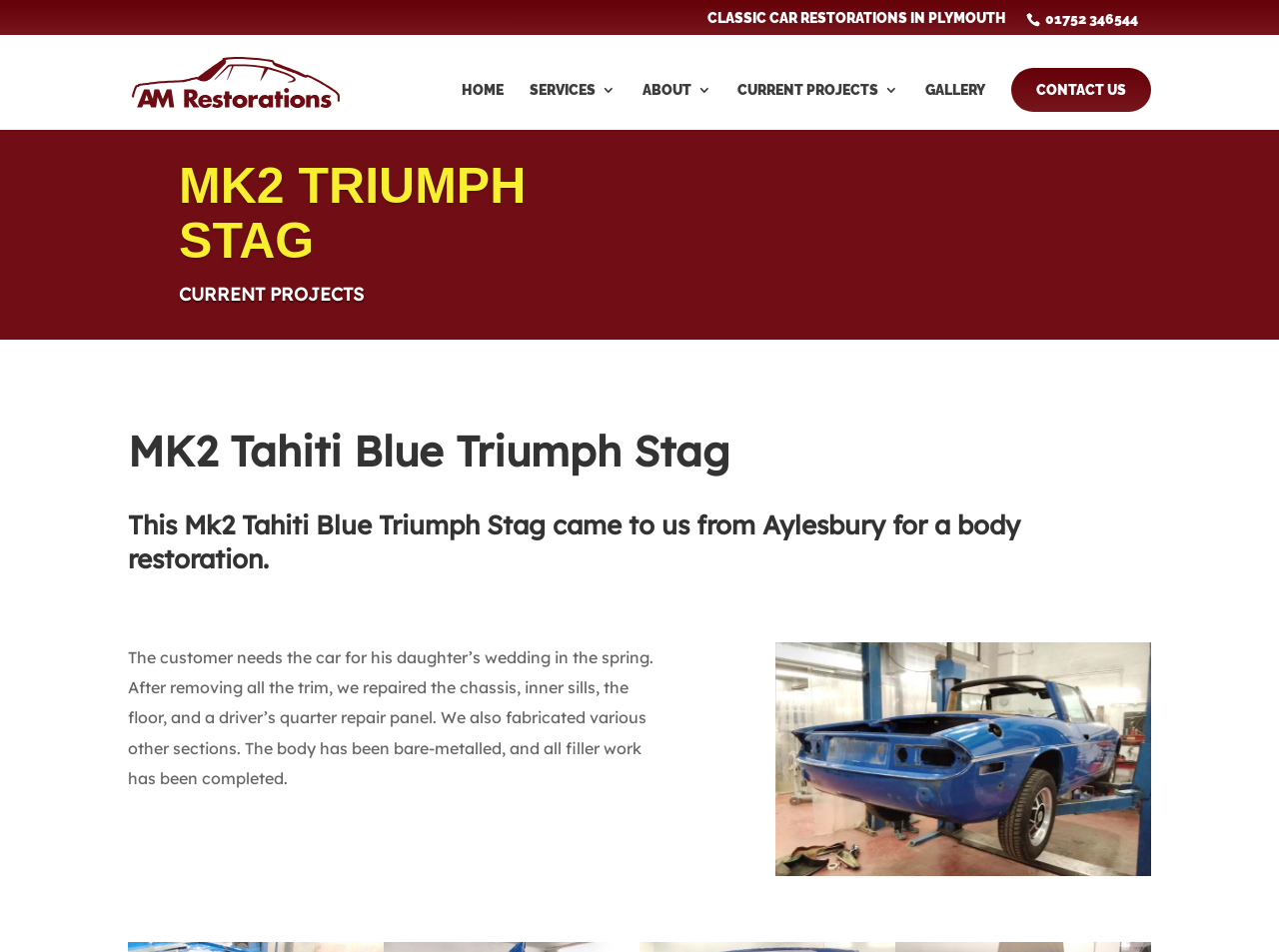Using the given description, provide the bounding box coordinates formatted as (top-left x, top-left y, bottom-right x, bottom-right y), with all values being floating point numbers between 0 and 1. Description: Classic Car Restorations in Plymouth

[0.553, 0.011, 0.787, 0.037]